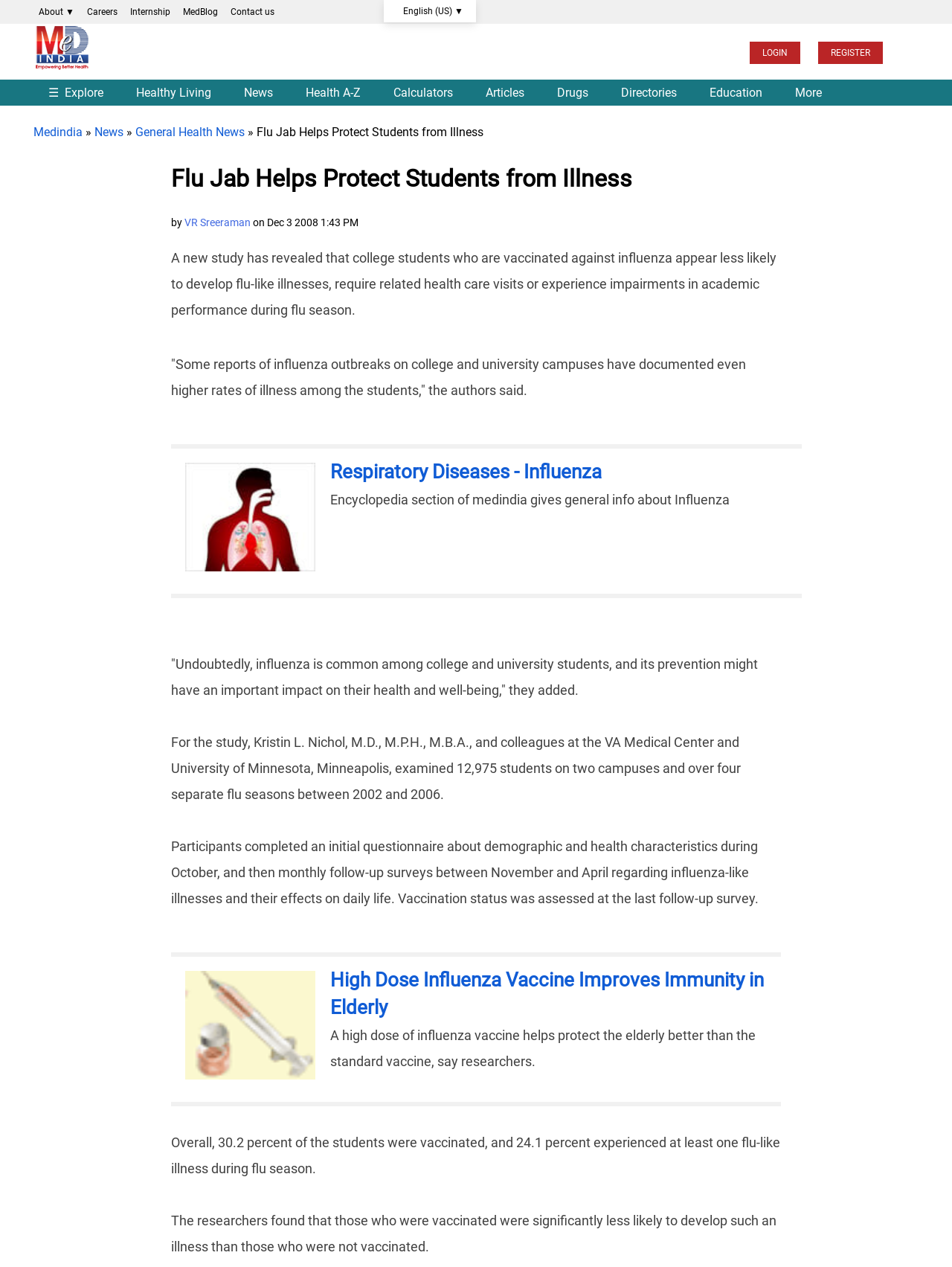What is the main topic of this webpage?
Using the information from the image, give a concise answer in one word or a short phrase.

Flu Jab